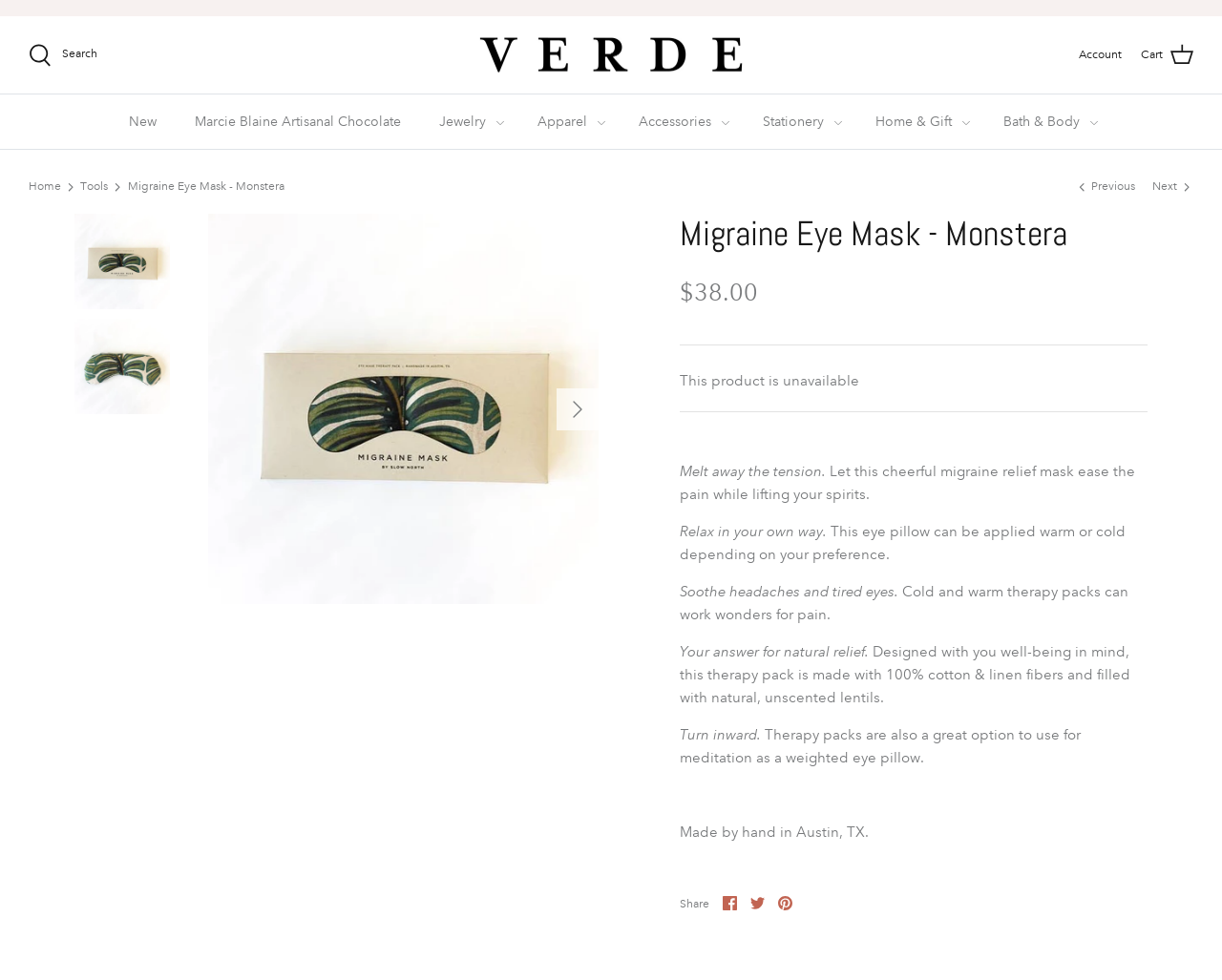Please provide a comprehensive response to the question based on the details in the image: What is the price of the Migraine Eye Mask?

The price of the Migraine Eye Mask can be found in the product description section, where it is stated as '$38.00'.